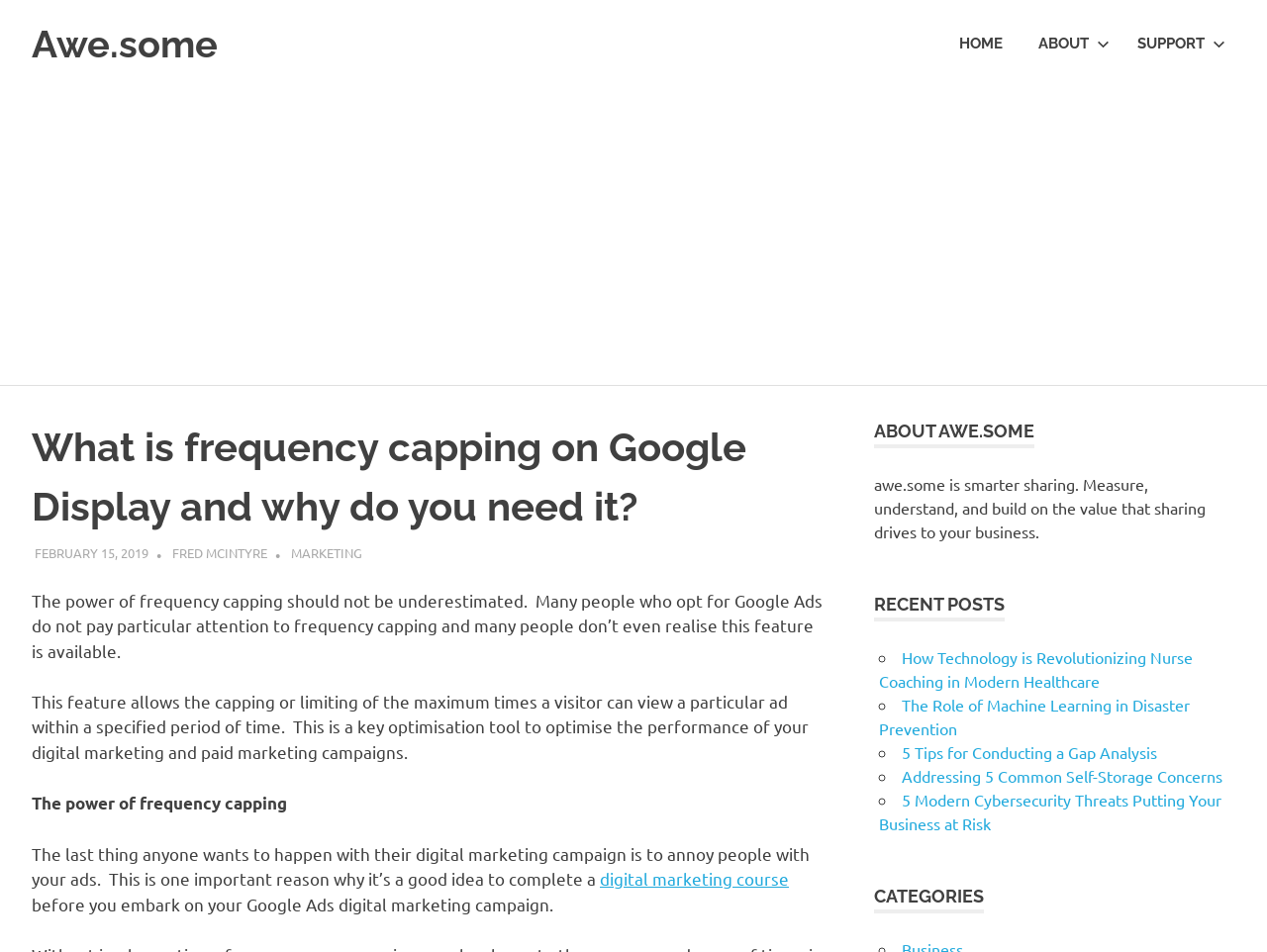Find the bounding box coordinates of the clickable element required to execute the following instruction: "Check the 'RECENT POSTS'". Provide the coordinates as four float numbers between 0 and 1, i.e., [left, top, right, bottom].

[0.69, 0.621, 0.793, 0.653]